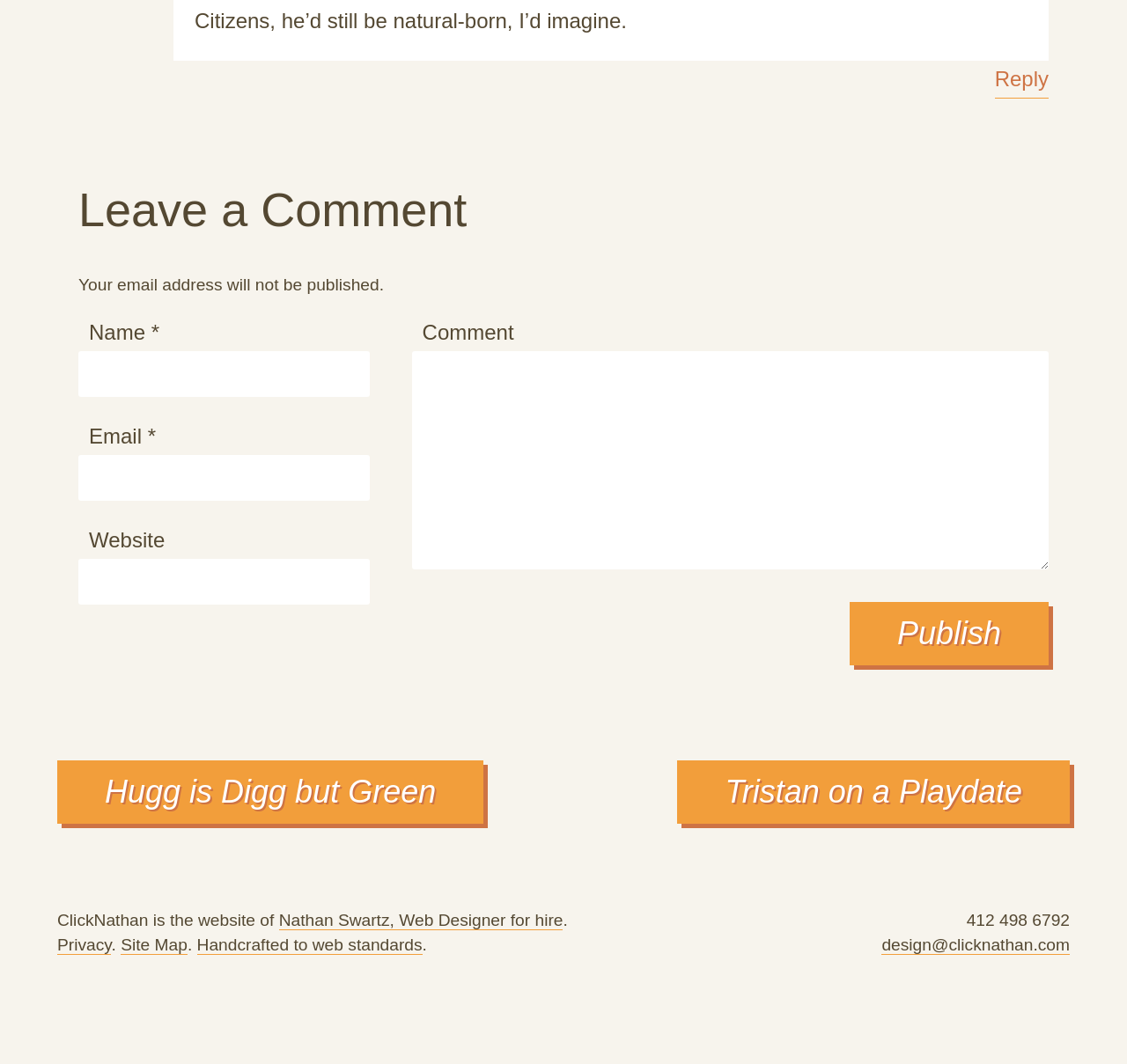How many fields are required to leave a comment?
Provide a detailed and well-explained answer to the question.

The required fields to leave a comment are Name, Email, and Comment, as indicated by the asterisk symbol (*) next to each field.